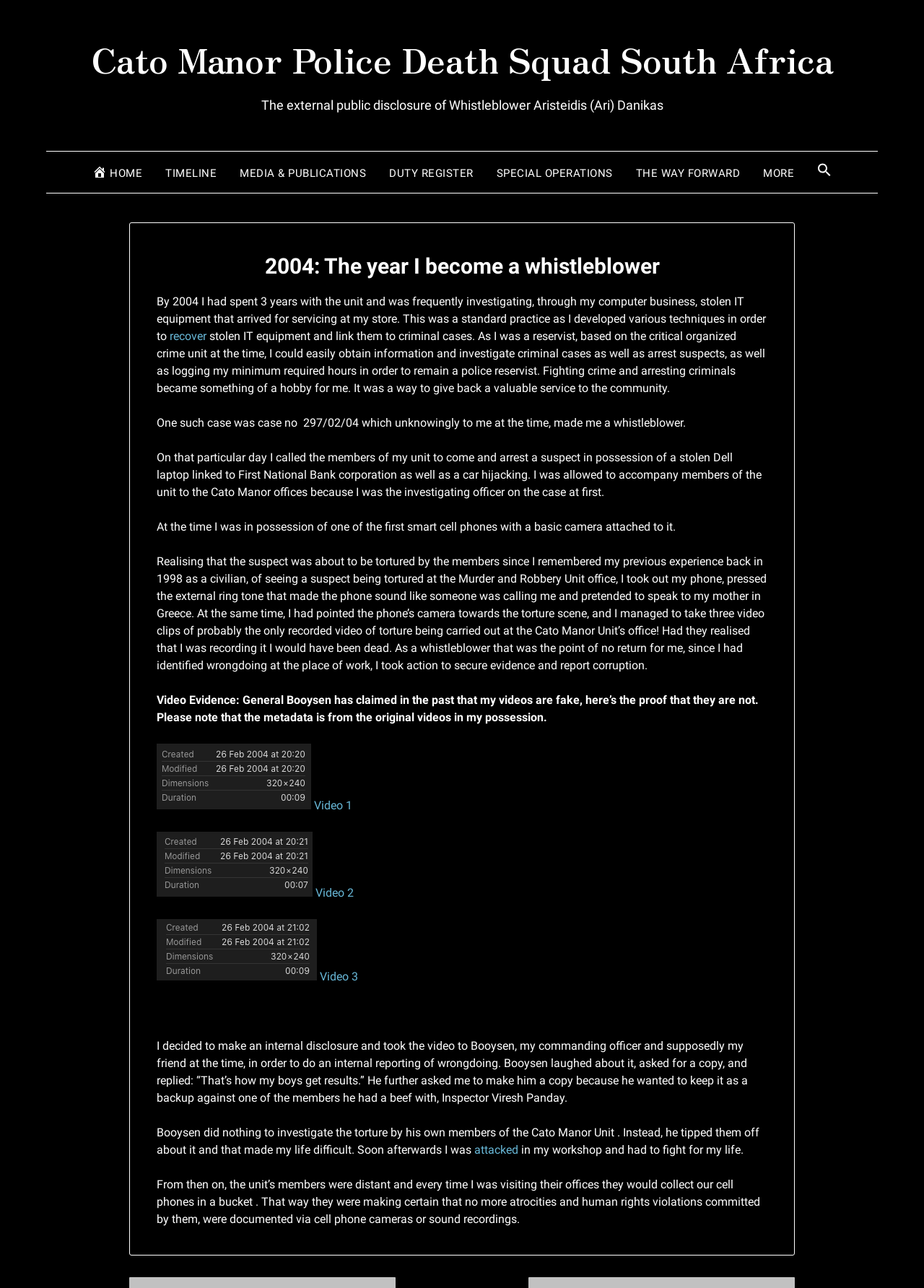Describe the entire webpage, focusing on both content and design.

This webpage is about the personal story of a whistleblower, Aristeidis (Ari) Danikas, who became a whistleblower in 2004. At the top of the page, there is a navigation menu with links to different sections of the website, including "HOME", "TIMELINE", "MEDIA & PUBLICATIONS", "DUTY REGISTER", "SPECIAL OPERATIONS", "THE WAY FORWARD", "MORE", and a search icon.

Below the navigation menu, there is a heading that reads "2004: The year I become a whistleblower" followed by a block of text that describes the author's experience as a reservist in the police force and his involvement in investigating stolen IT equipment. The text also mentions a specific case that led to the author becoming a whistleblower.

The webpage then displays a series of images and videos that provide evidence of torture and human rights violations committed by the Cato Manor Unit. The images and videos are accompanied by descriptive text that explains the context and significance of each piece of evidence.

Throughout the webpage, there are links to additional resources and videos that provide further information about the author's story and the events that unfolded. The webpage also includes a section titled "Post navigation" at the bottom, which appears to be a navigation menu that allows users to move to the next or previous page.

Overall, the webpage is a personal and detailed account of the author's experience as a whistleblower, and it provides a wealth of information and evidence about the events that led to his decision to speak out against corruption and human rights violations.